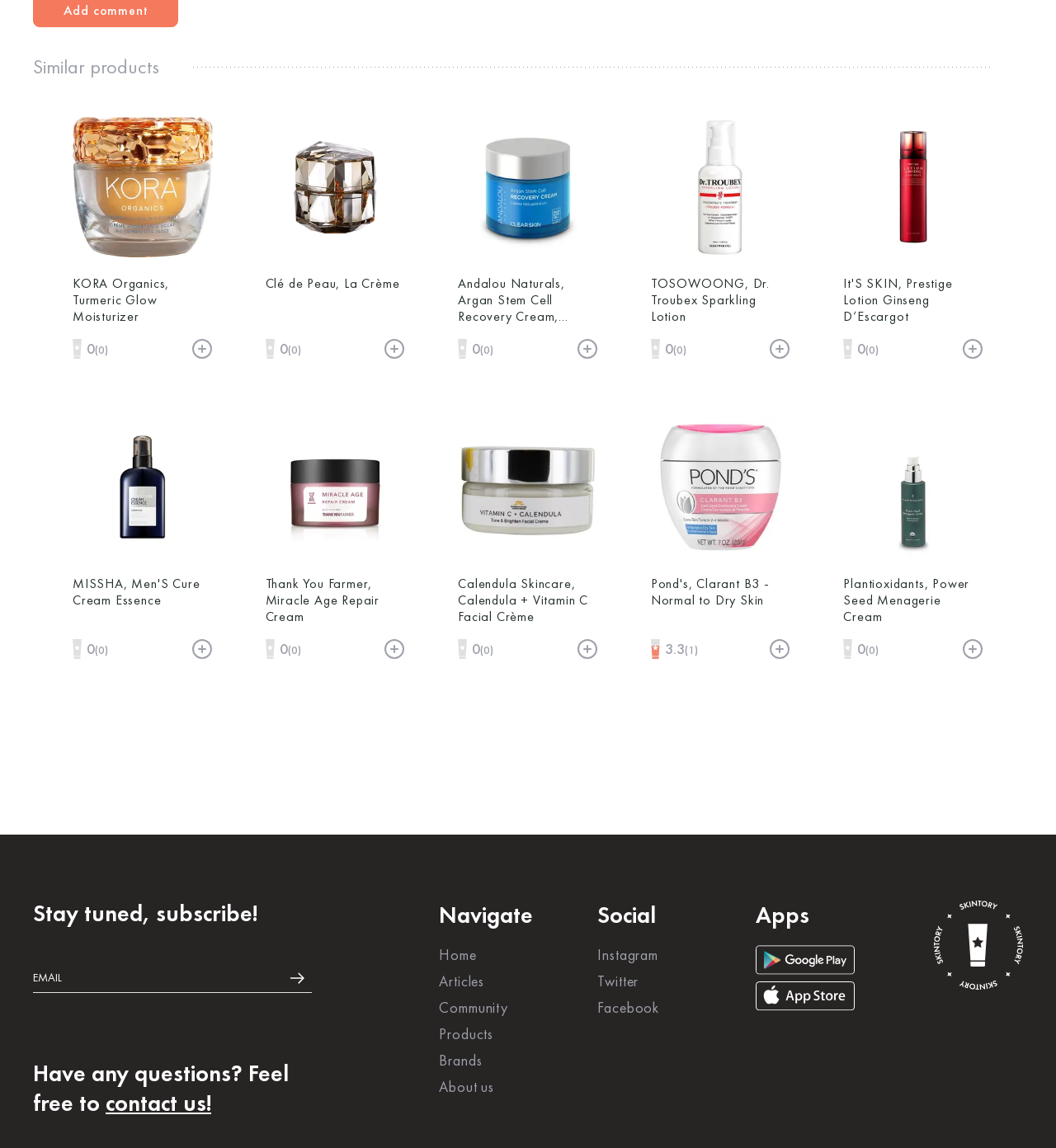Determine the bounding box coordinates for the clickable element required to fulfill the instruction: "View 'Argan Stem Cell Recovery Cream, Clearer Skin' product". Provide the coordinates as four float numbers between 0 and 1, i.e., [left, top, right, bottom].

[0.434, 0.098, 0.566, 0.228]